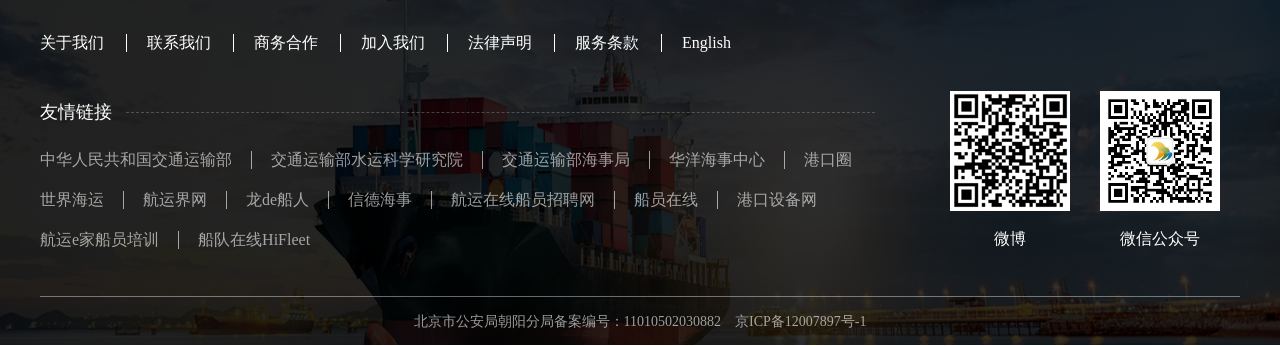What are the social media platforms mentioned at the bottom?
Offer a detailed and full explanation in response to the question.

At the bottom of the webpage, I found two StaticText elements with IDs 141 and 142, which contain the text '微博' (Weibo) and '微信公众号' (WeChat public account), respectively. These are the social media platforms mentioned.